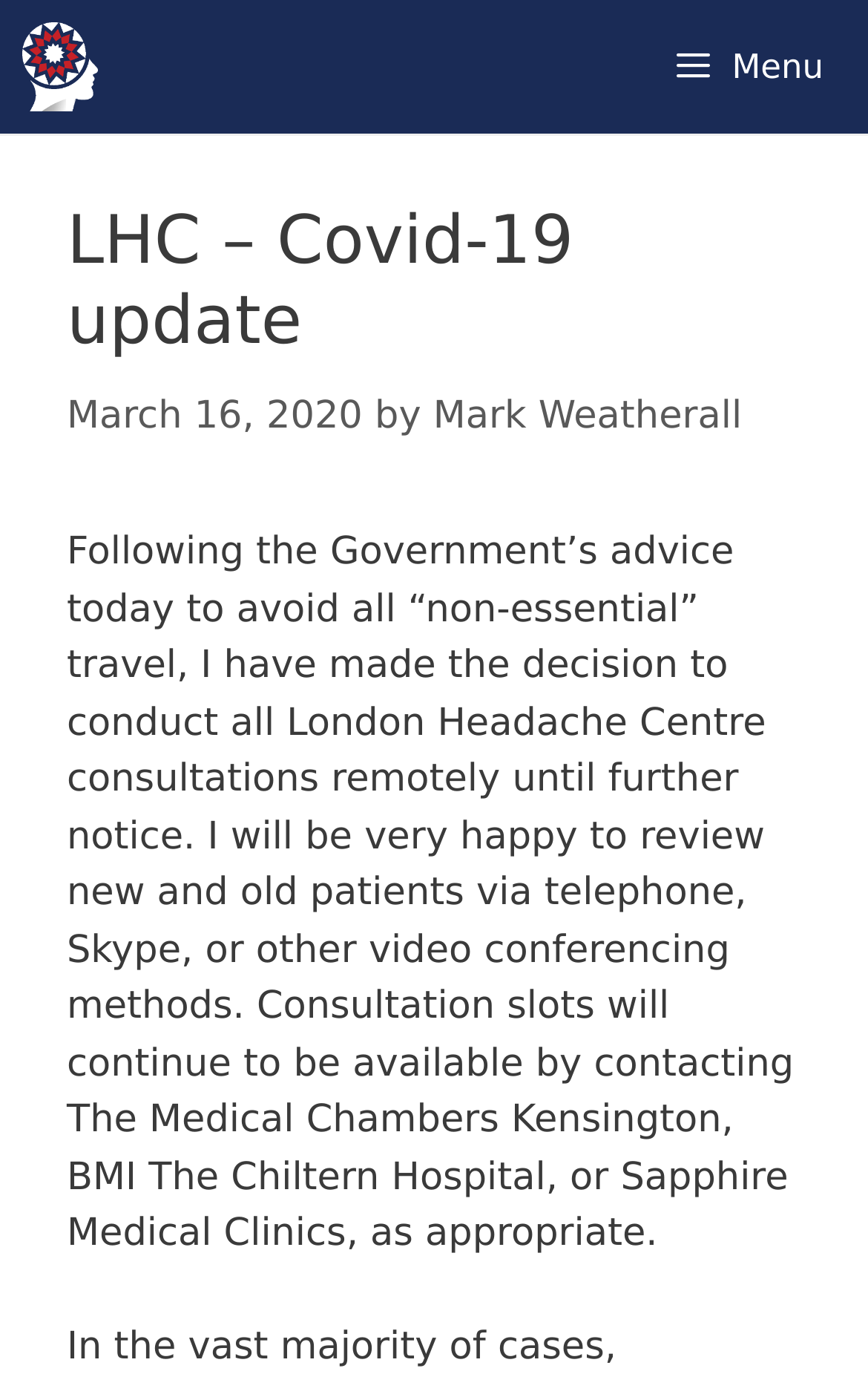Please provide a brief answer to the following inquiry using a single word or phrase:
What is the reason for conducting consultations remotely?

Government's advice